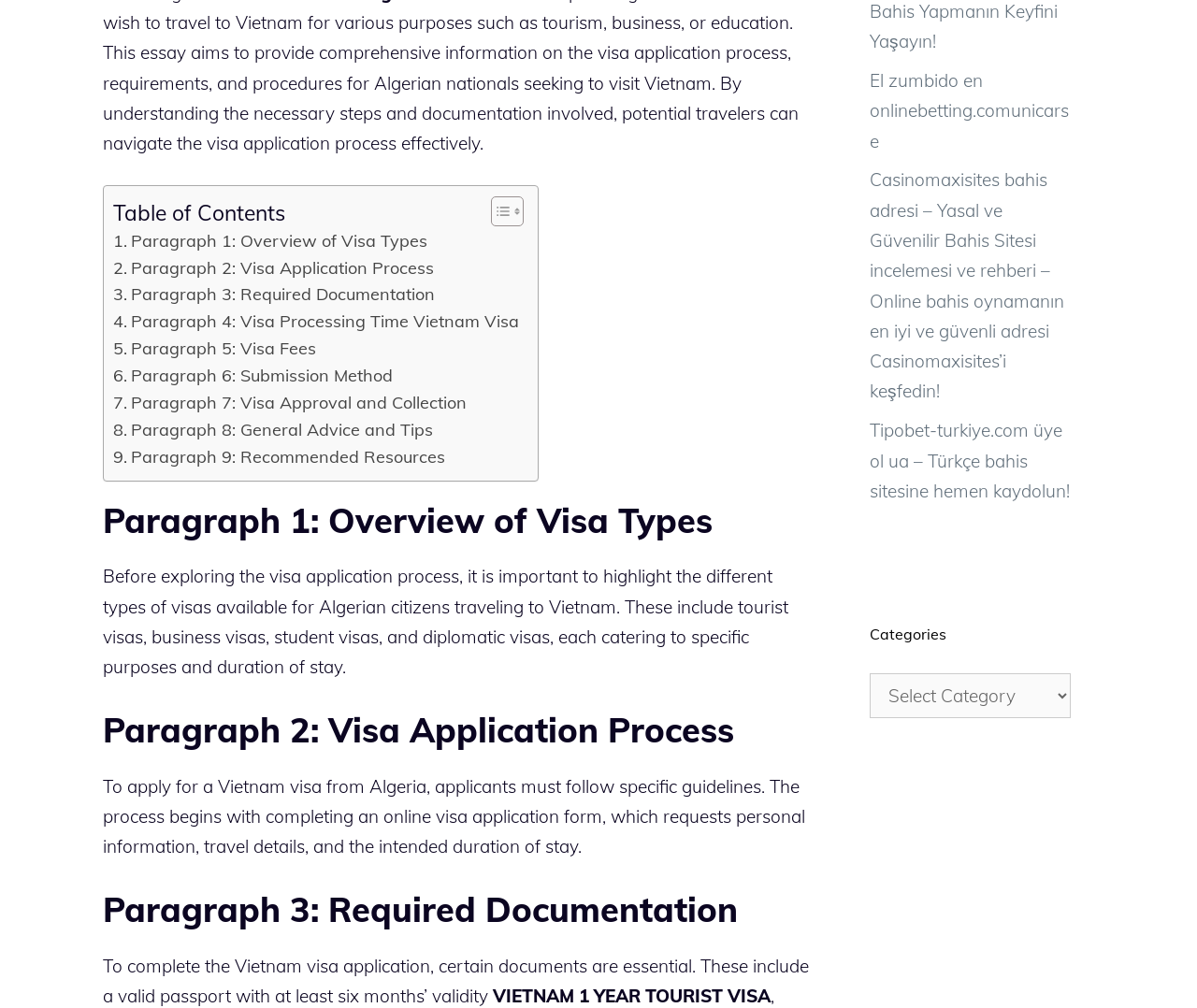Provide the bounding box coordinates of the HTML element this sentence describes: "Paragraph 6: Submission Method".

[0.095, 0.36, 0.328, 0.387]